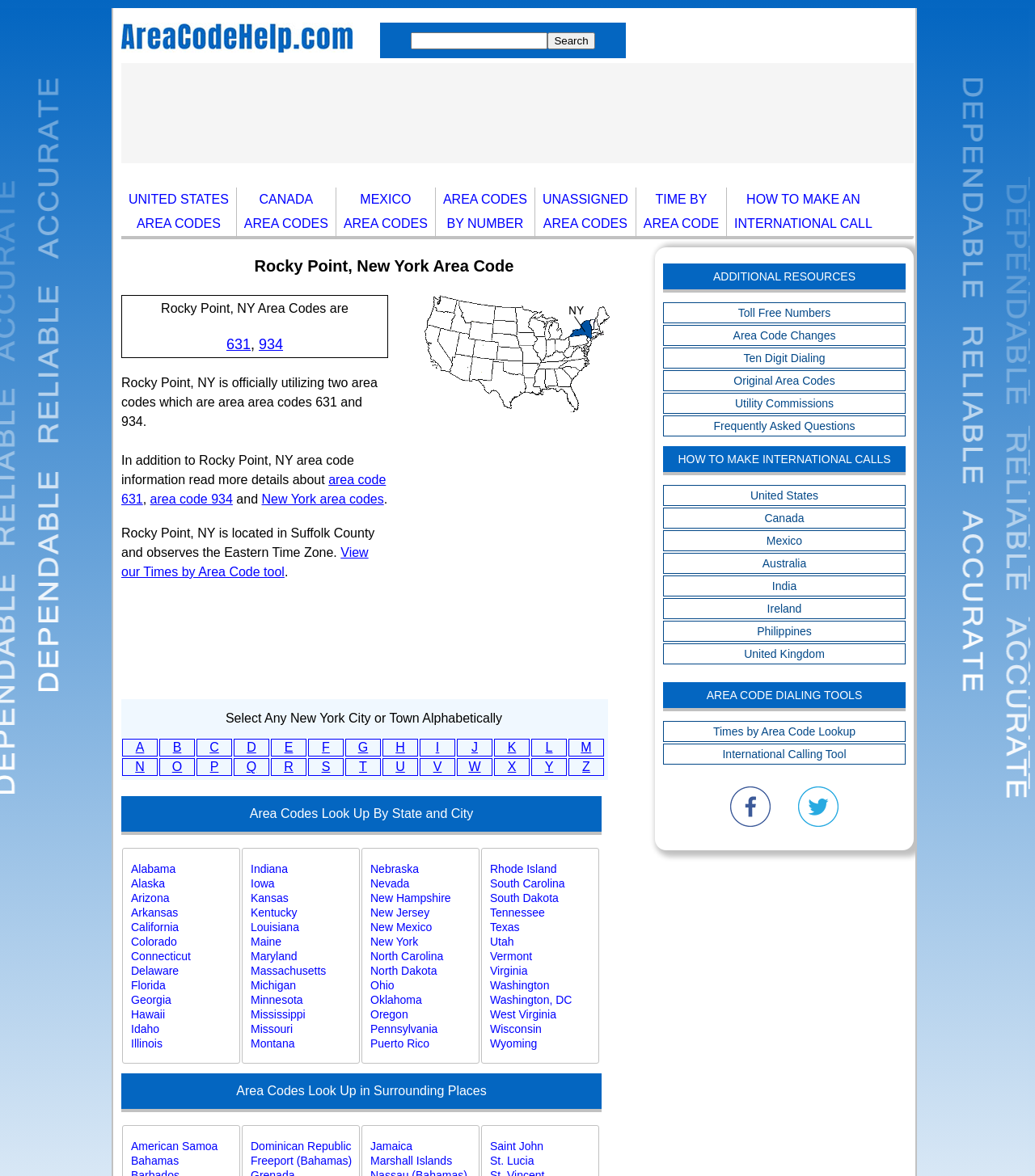Describe all the visual and textual components of the webpage comprehensively.

This webpage is about area codes in Rocky Point, New York. At the top, there is a logo and a search bar. Below the search bar, there is an advertisement. 

The main content of the page is divided into several sections. The first section has a heading "Rocky Point, New York Area Code" and provides information about the area codes used in Rocky Point, NY, which are 631 and 934. 

Below this section, there is a paragraph of text that explains the use of these area codes and provides additional information about area codes in general. There are also links to more information about area codes 631 and 934, as well as New York area codes.

To the right of this section, there is an image of a New York area code map. Below the image, there is another advertisement.

The next section is a list of links to other New York cities and towns, organized alphabetically. This list takes up most of the page.

At the bottom of the page, there is a section titled "Area Codes Look Up By State and City" with links to area codes for all 50 US states.

Overall, the page provides information about area codes in Rocky Point, NY, and offers resources for looking up area codes in other cities and states.